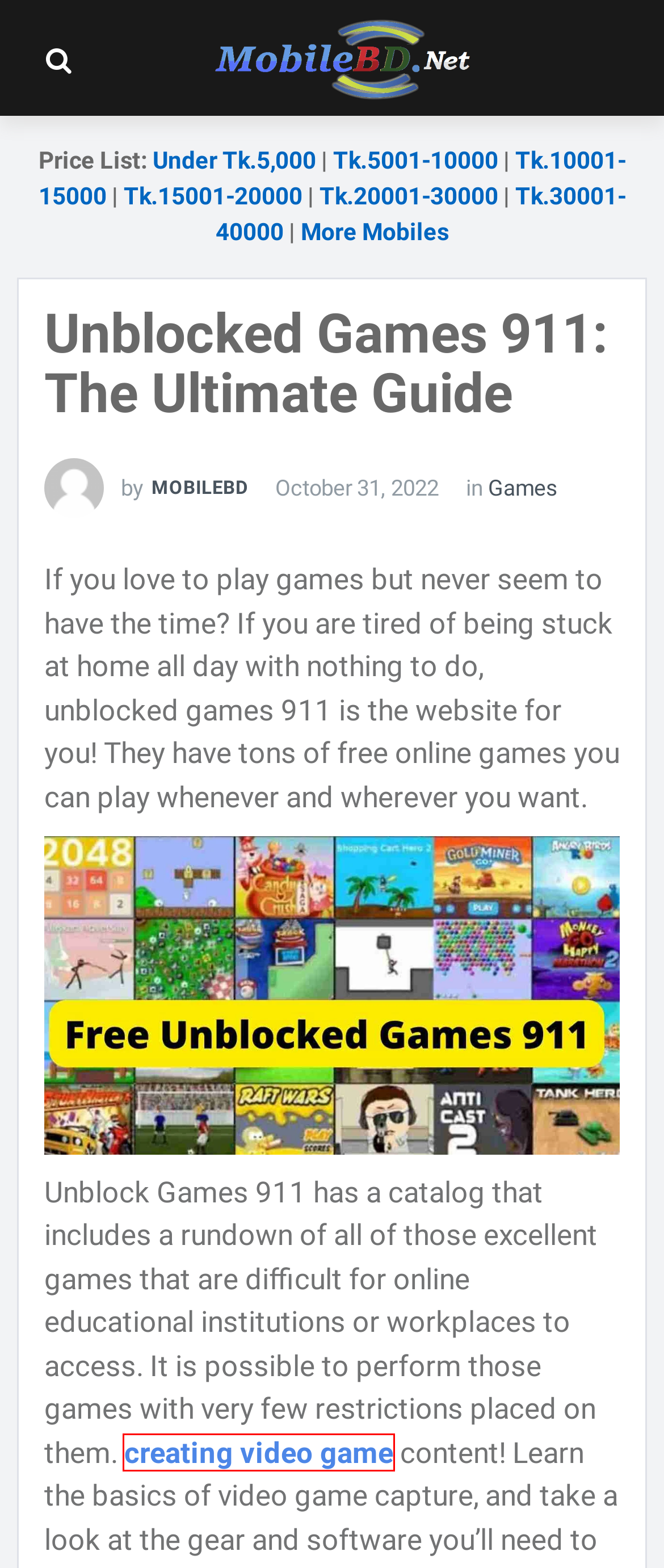Examine the screenshot of a webpage with a red bounding box around a specific UI element. Identify which webpage description best matches the new webpage that appears after clicking the element in the red bounding box. Here are the candidates:
A. Mobile Phone Price list in Bangladesh 2023 | MobileBD
B. Games | MobileBD
C. Mobile Phone News, Reviews and Price in Bangladesh | MobileBD
D. Realme Mobile Price List in Bangladesh 2024 | MobileBD
E. DMCA | MobileBD
F. Top 20 Best Game Recorder in 2024 (No Lag/Watermark/Time Limit)
G. Asus Mobile Price List in Bangladesh 2024 | MobileBD
H. Smartphones Price List in Bangladesh Mobiledokan 2023 | MobileBD

F